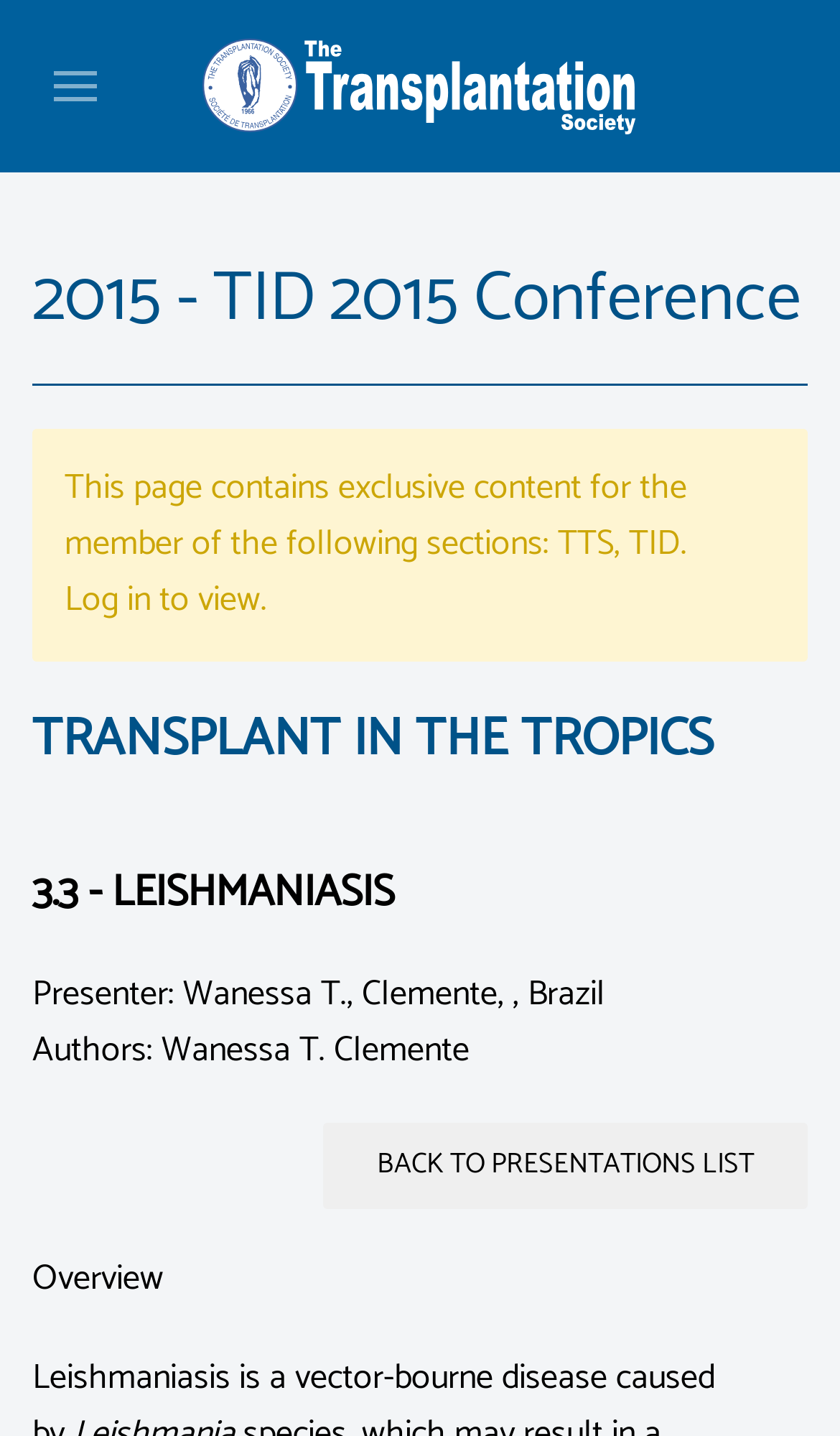What is the name of the presenter?
Look at the image and answer with only one word or phrase.

Wanessa T. Clemente